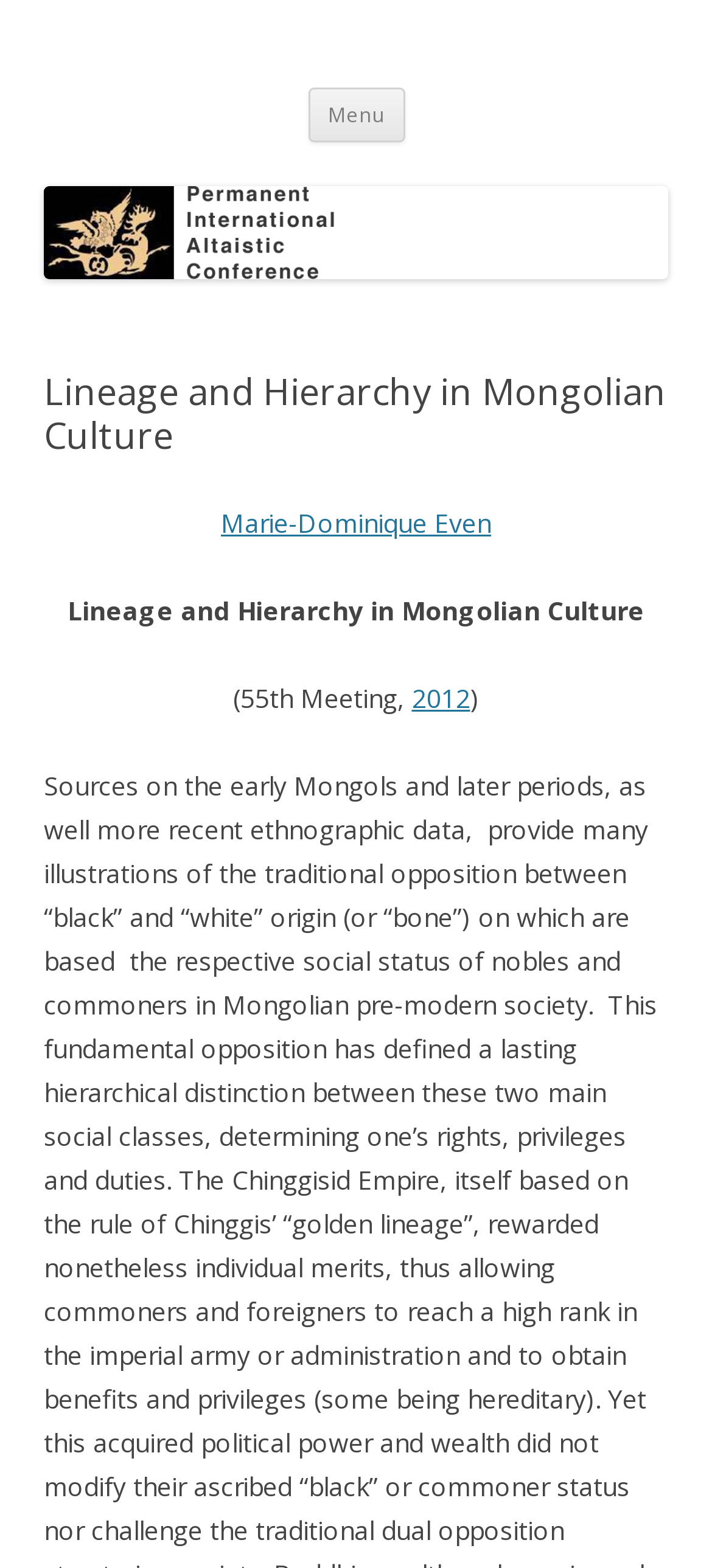What is the theme of the article?
Based on the visual, give a brief answer using one word or a short phrase.

Lineage and Hierarchy in Mongolian Culture